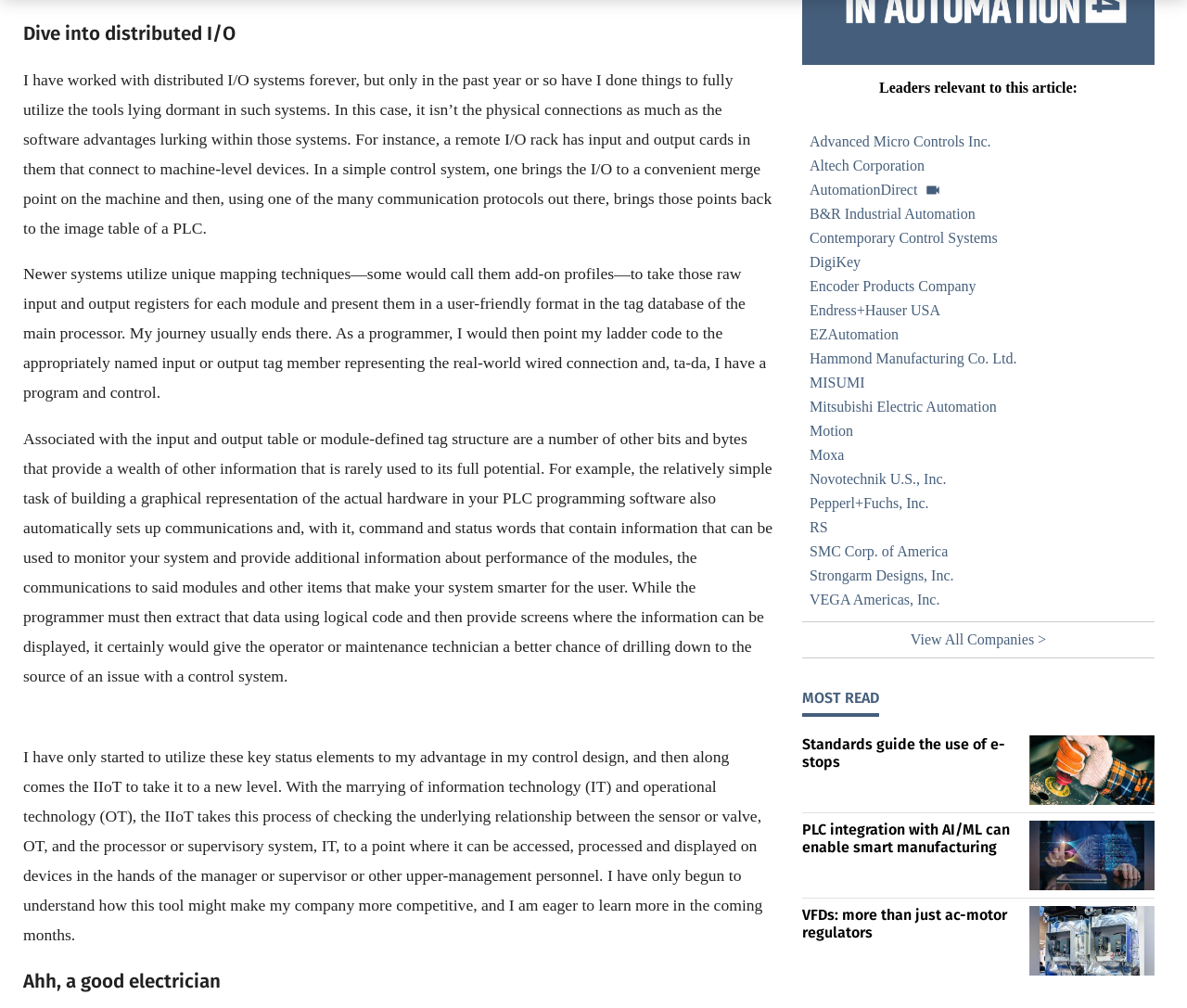Please specify the bounding box coordinates in the format (top-left x, top-left y, bottom-right x, bottom-right y), with all values as floating point numbers between 0 and 1. Identify the bounding box of the UI element described by: Contemporary Control Systems

[0.676, 0.225, 0.973, 0.249]